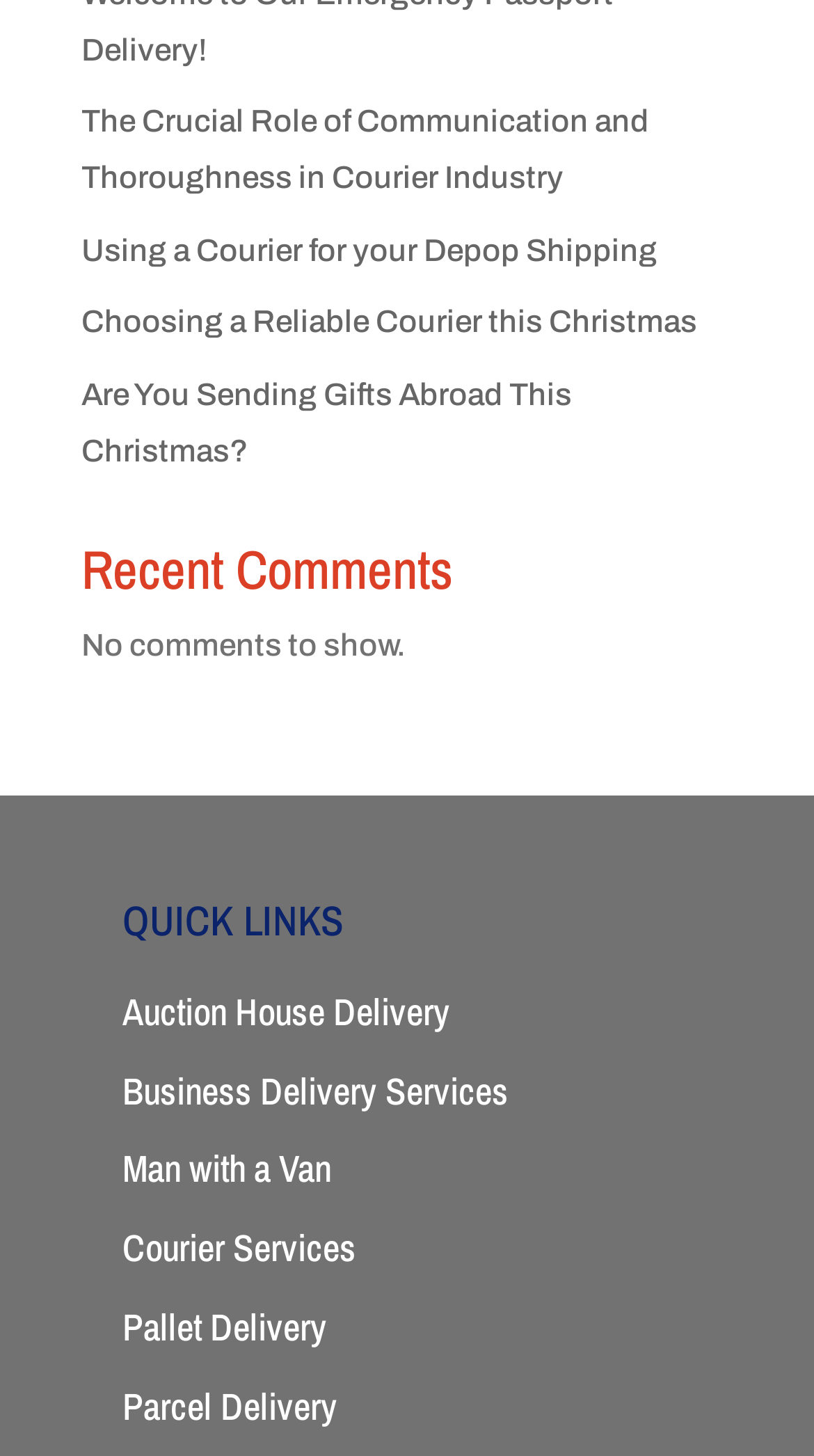Please identify the coordinates of the bounding box that should be clicked to fulfill this instruction: "Read about the crucial role of communication and thoroughness in the courier industry".

[0.1, 0.072, 0.797, 0.134]